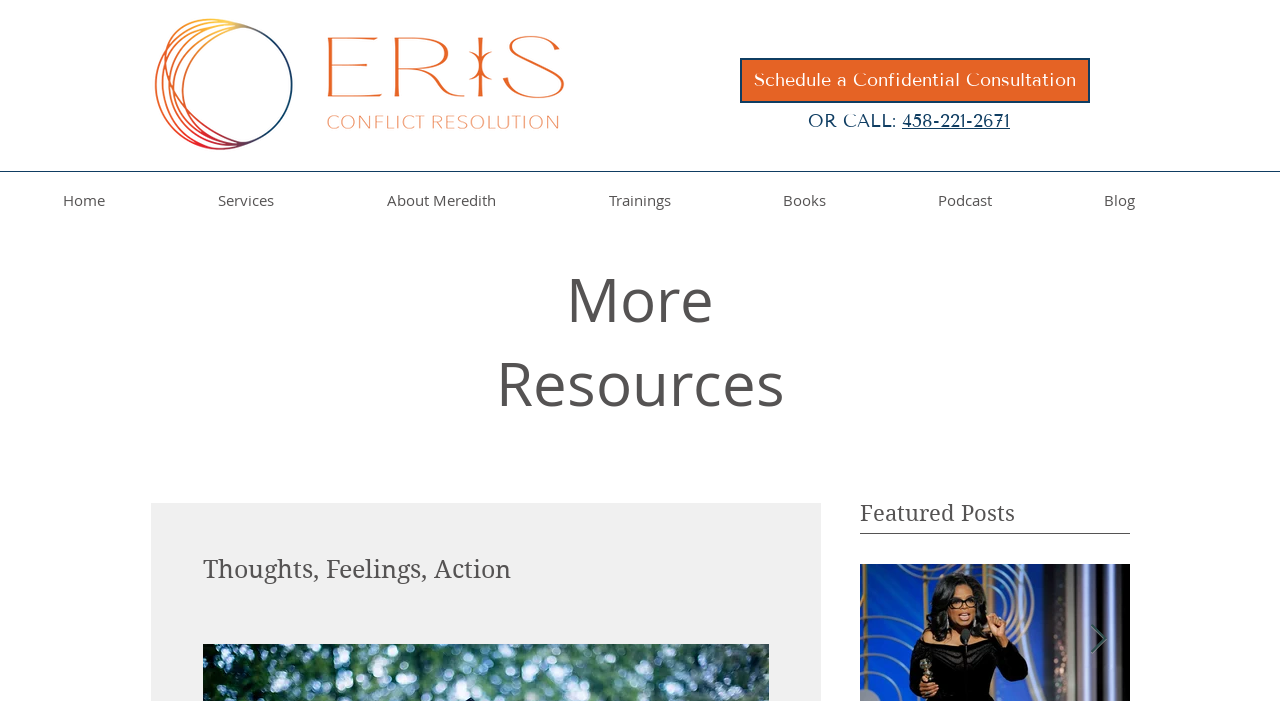Provide a thorough and detailed response to the question by examining the image: 
What is the phone number to call for a confidential consultation?

I found the answer by looking at the link element with the phone number '458-221-2671' which is located next to the text 'OR CALL:'.